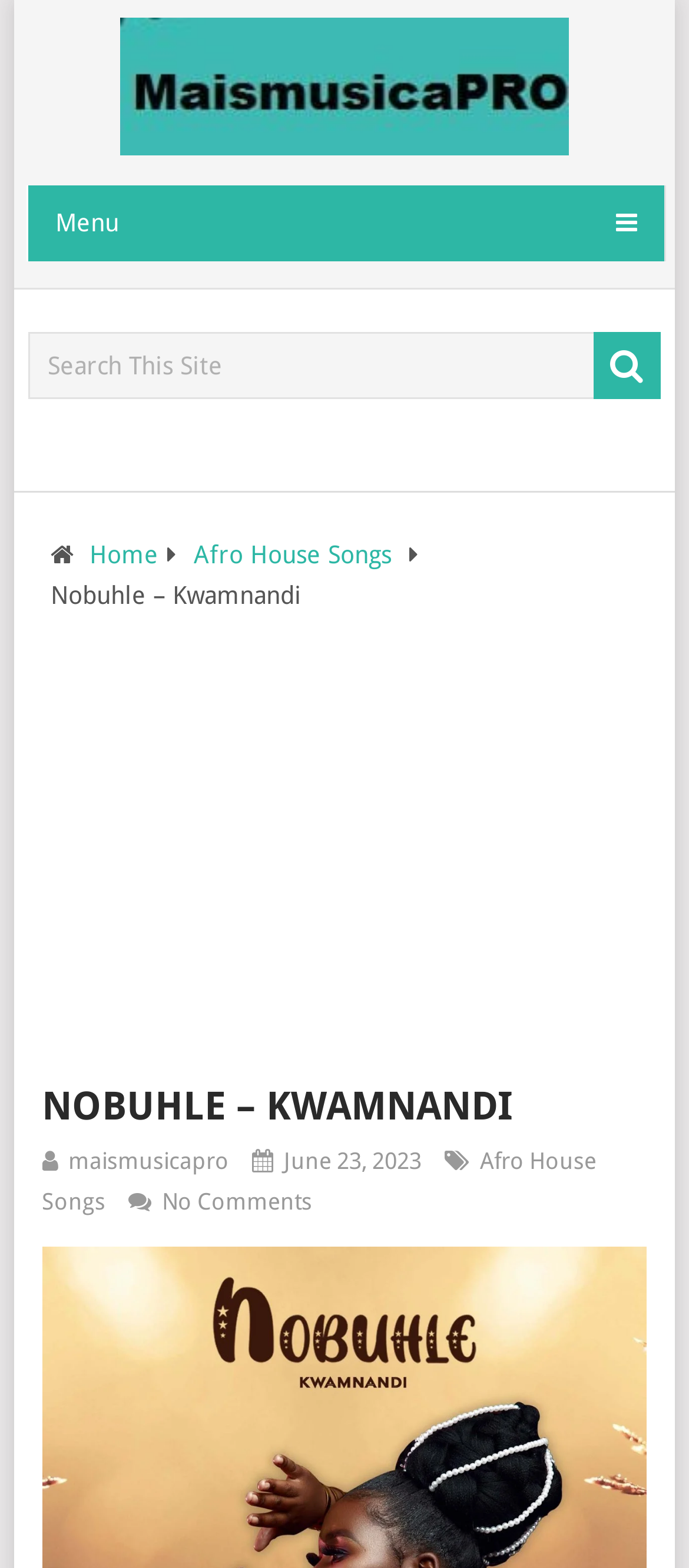Identify the bounding box coordinates of the element that should be clicked to fulfill this task: "Click on the search box". The coordinates should be provided as four float numbers between 0 and 1, i.e., [left, top, right, bottom].

[0.041, 0.212, 0.959, 0.255]